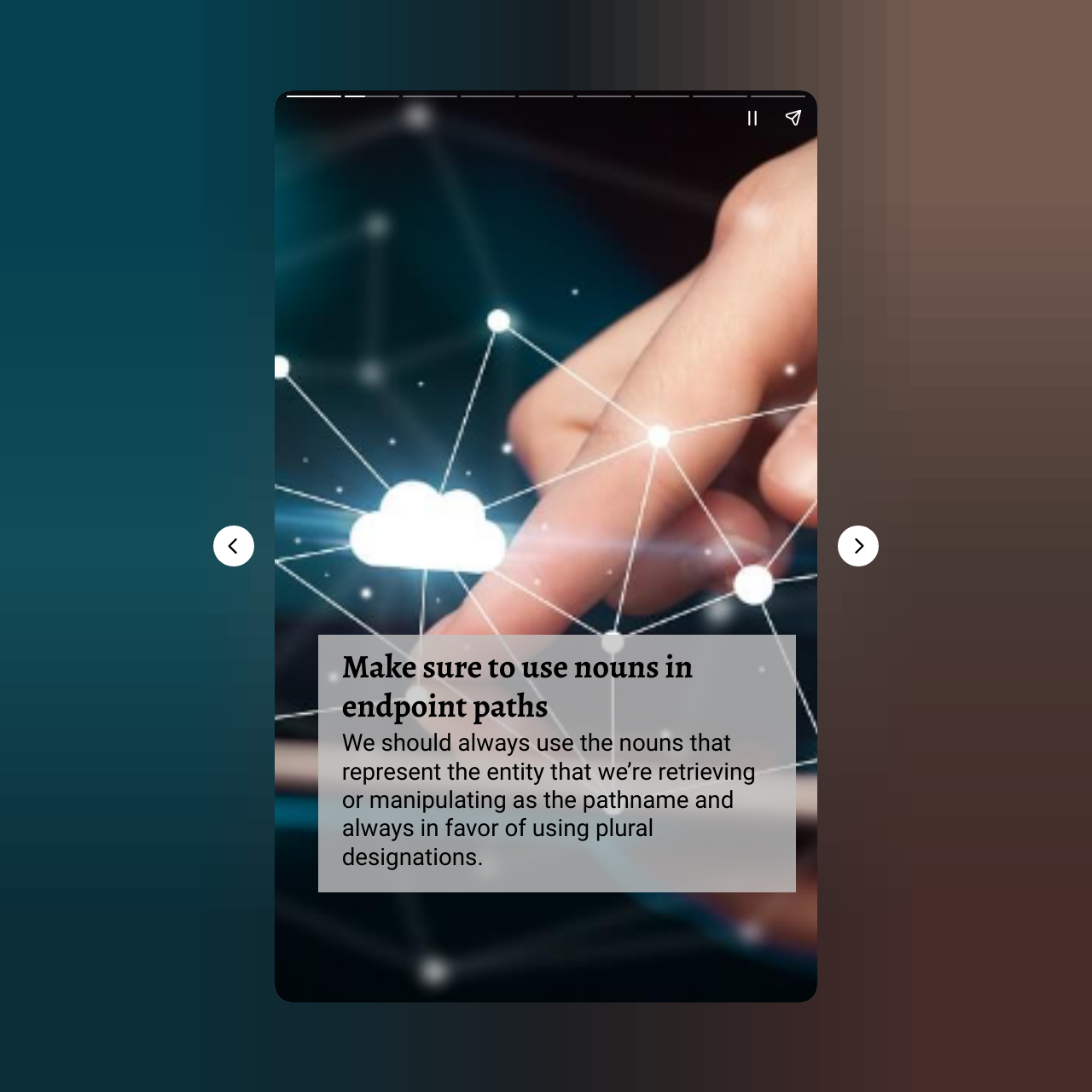Please give a one-word or short phrase response to the following question: 
What is the purpose of the 'Pause story' button?

To pause a story